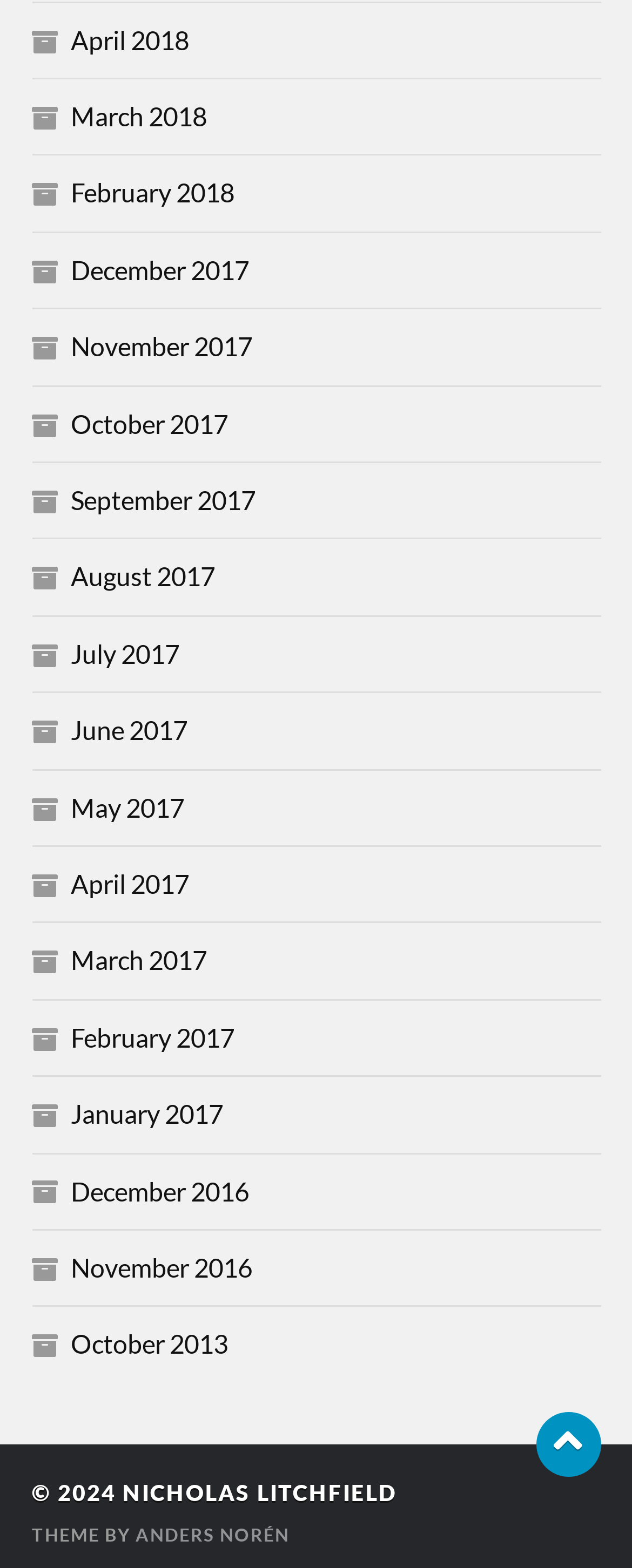Please study the image and answer the question comprehensively:
How many months are listed on the webpage?

By counting the number of links with month names, I found that there are 18 months listed on the webpage, ranging from April 2018 to October 2013.